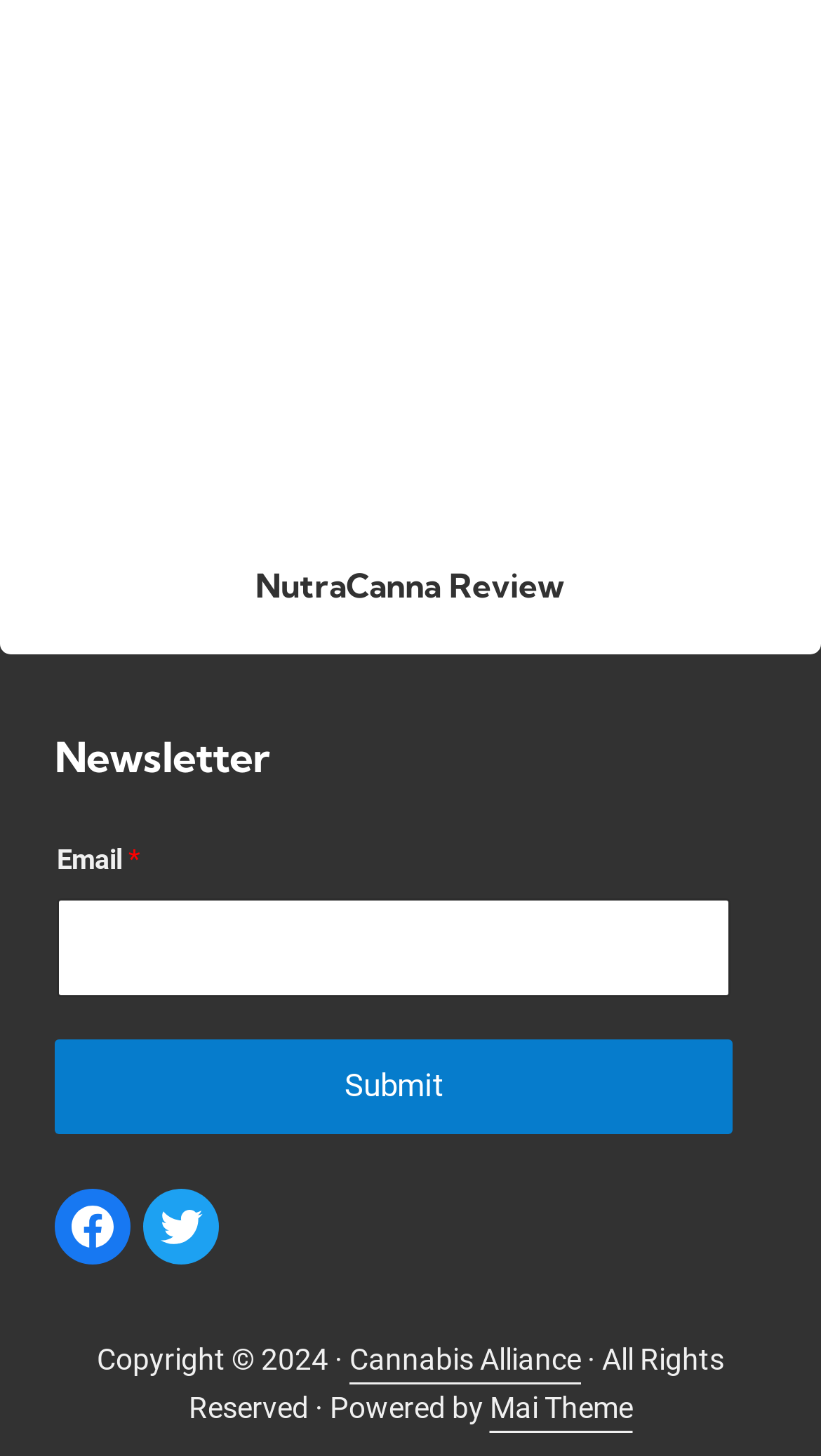What is the theme powered by?
Please use the image to provide a one-word or short phrase answer.

Mai Theme